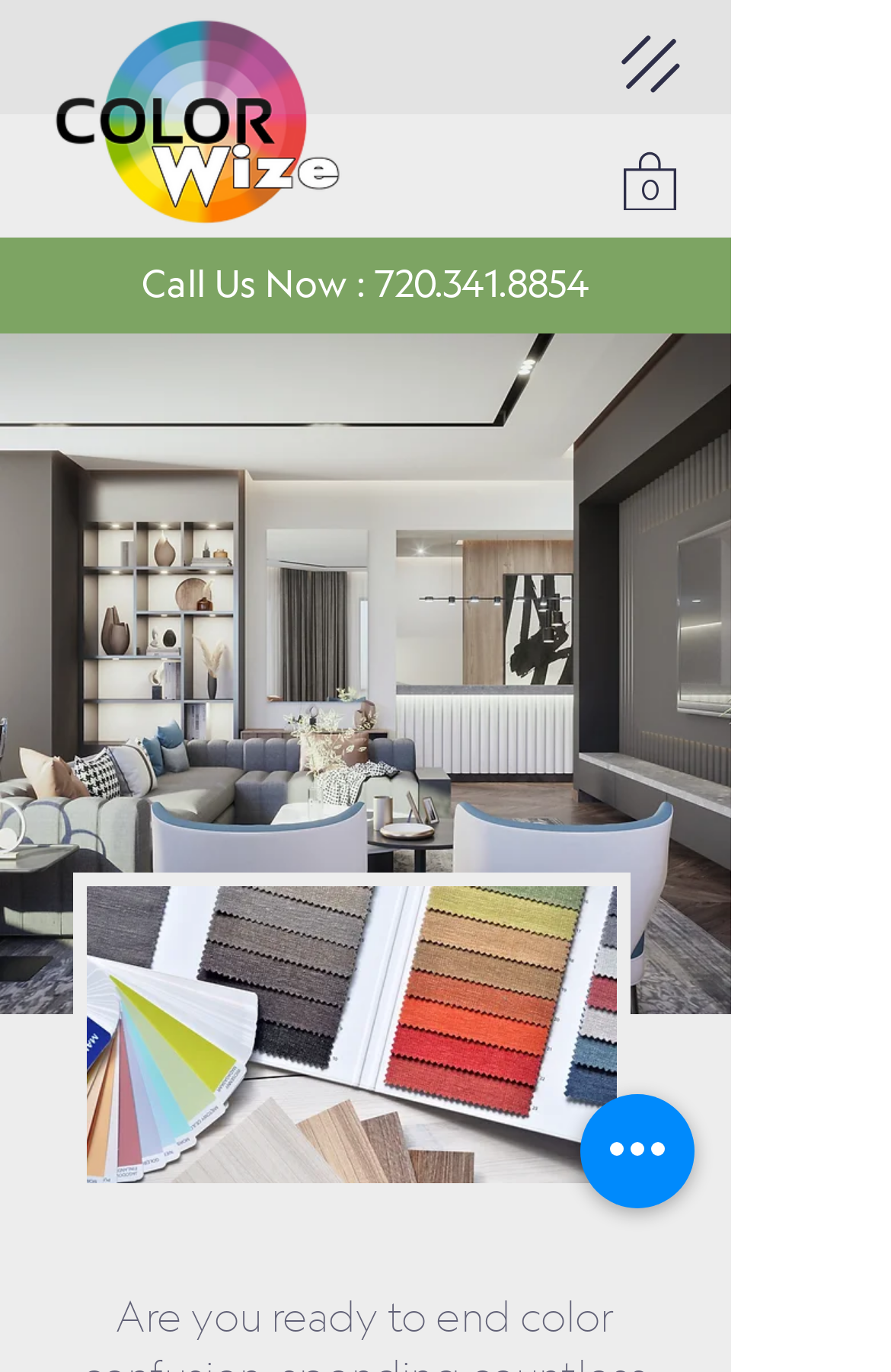Give a one-word or short-phrase answer to the following question: 
How many items are in the cart?

0